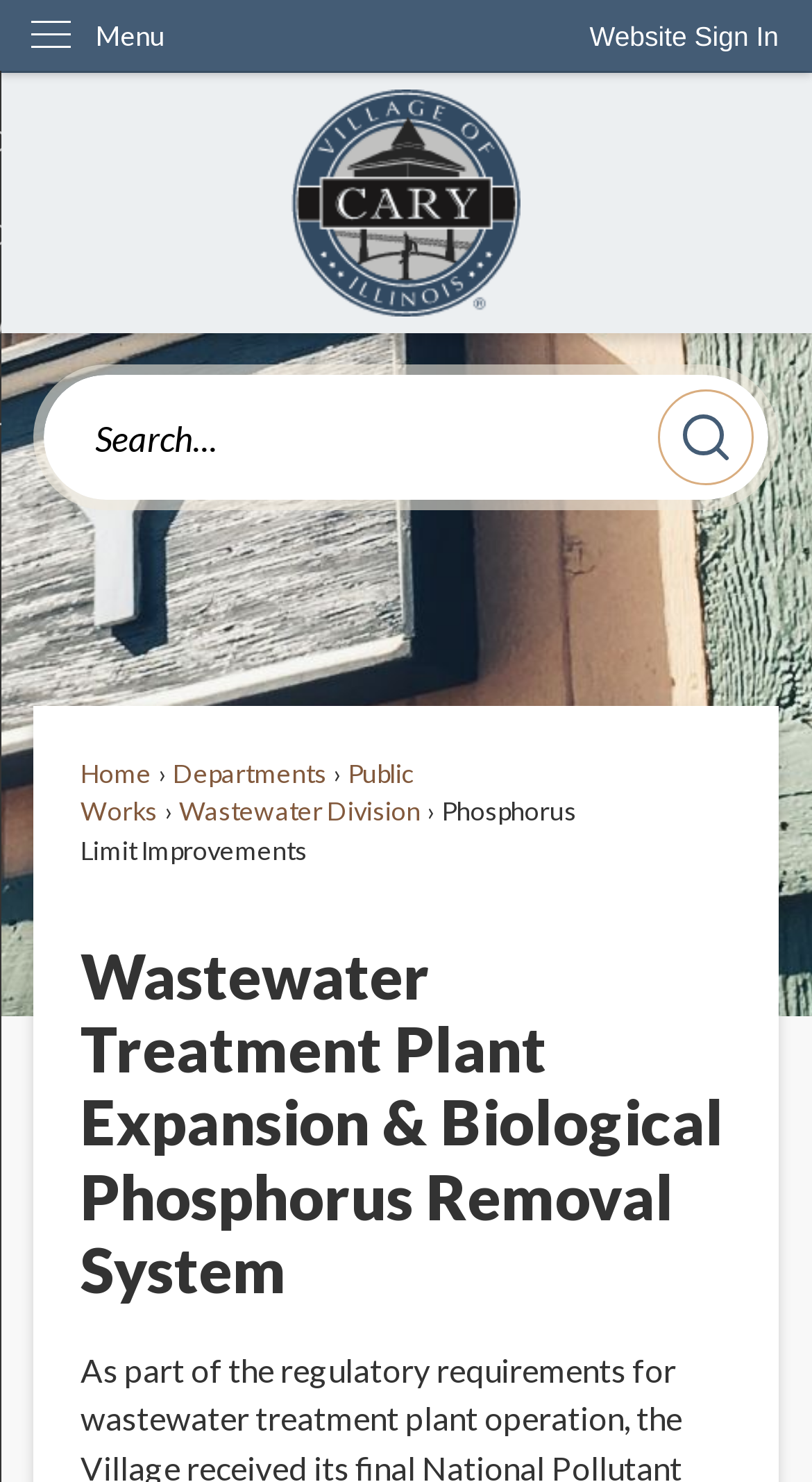Determine the bounding box coordinates of the clickable region to carry out the instruction: "Go to the Wastewater Division page".

[0.22, 0.537, 0.518, 0.558]